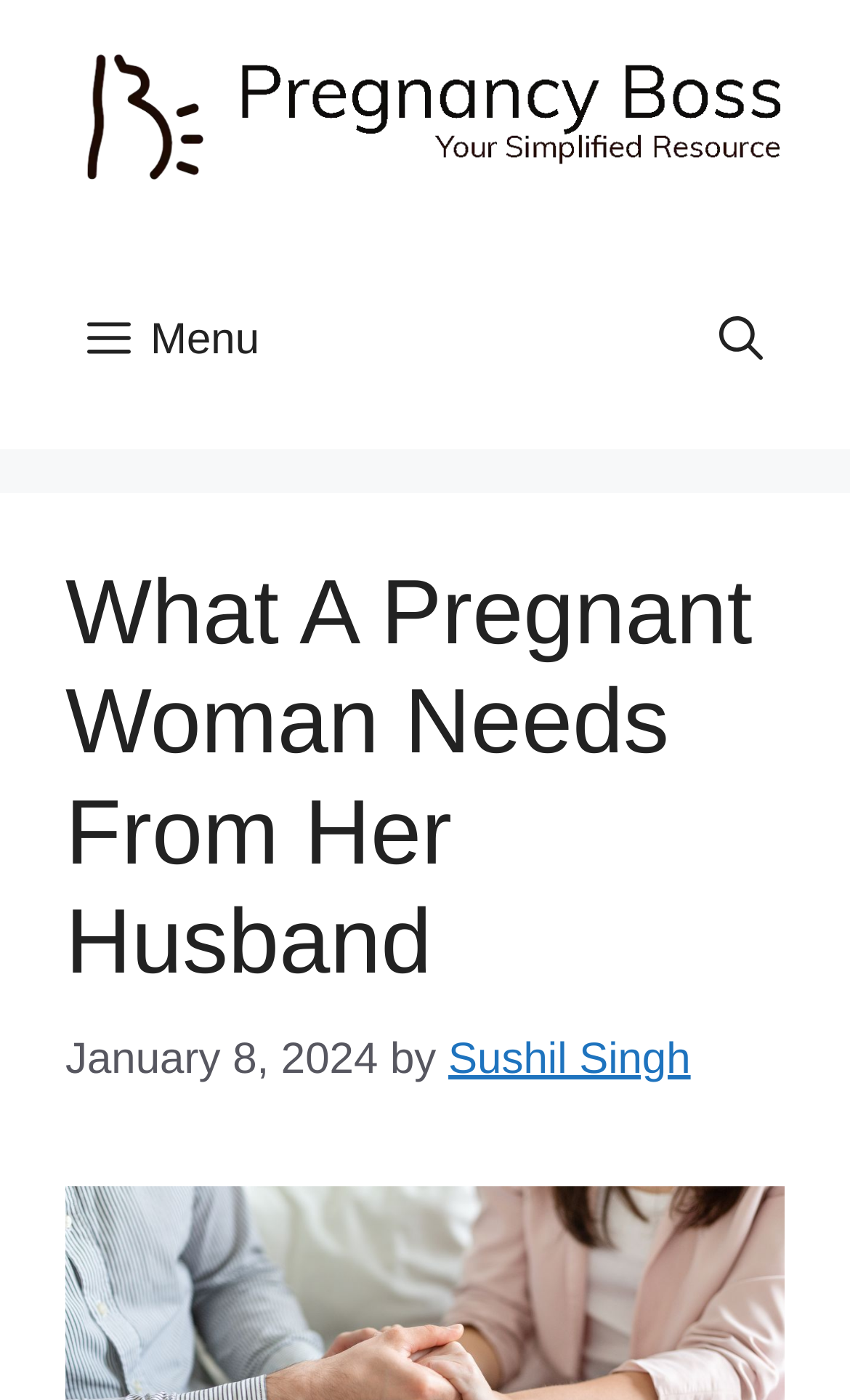What is the purpose of the button at the top right corner?
Refer to the image and give a detailed response to the question.

The purpose of the button at the top right corner can be determined by looking at the button element with the text 'Open search', which suggests that it is used to open a search function.